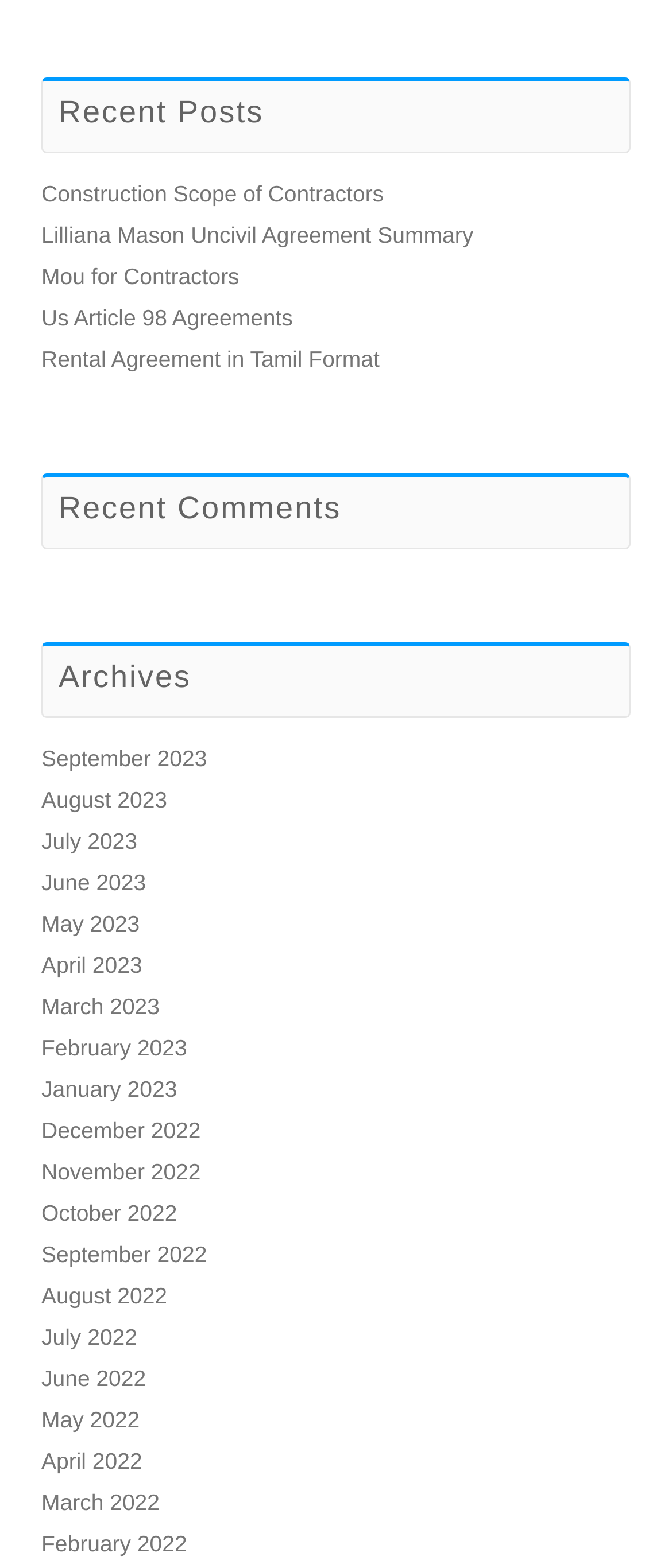Please determine the bounding box coordinates of the element's region to click for the following instruction: "Read article about Lilliana Mason Uncivil Agreement Summary".

[0.062, 0.141, 0.704, 0.158]